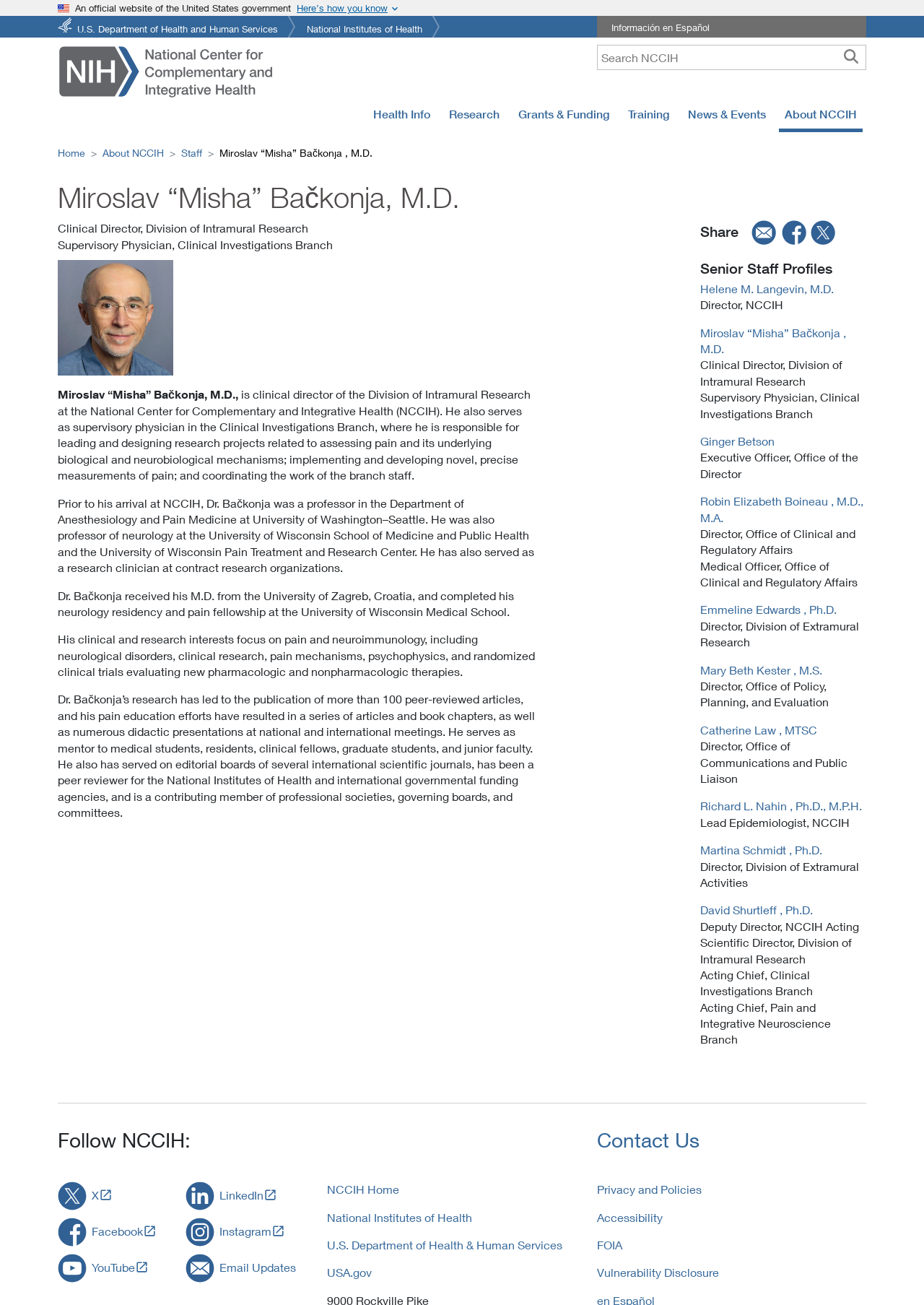Provide a thorough summary of the webpage.

This webpage is about Miroslav "Misha" Bačkonja, M.D., a staff member at the National Center for Complementary and Integrative Health (NCCIH). The page has a header section with links to the U.S. Department of Health and Human Services, National Institutes of Health, and Información en Español. There is also a search box and several buttons for navigating to different sections of the website, including Health Info, Research, Grants & Funding, Training, News & Events, and About NCCIH.

Below the header, there is a breadcrumb navigation section showing the path to the current page, with links to Home, About NCCIH, and Staff. The main content of the page is divided into two columns. The left column has a heading with the staff member's name, followed by a brief description of his role as Clinical Director of the Division of Intramural Research and Supervisory Physician in the Clinical Investigations Branch. There is also an image of Dr. Bačkonja.

The right column has a longer biography of Dr. Bačkonja, detailing his education, research interests, and experience. The biography is divided into several paragraphs, with headings and bullet points. There are also several links to other staff profiles and a section for sharing the page on social media.

At the bottom of the page, there is a section with links to other NCCIH staff members, followed by a separator line and a section with links to Contact Us, Follow NCCIH, and External Link Policy.